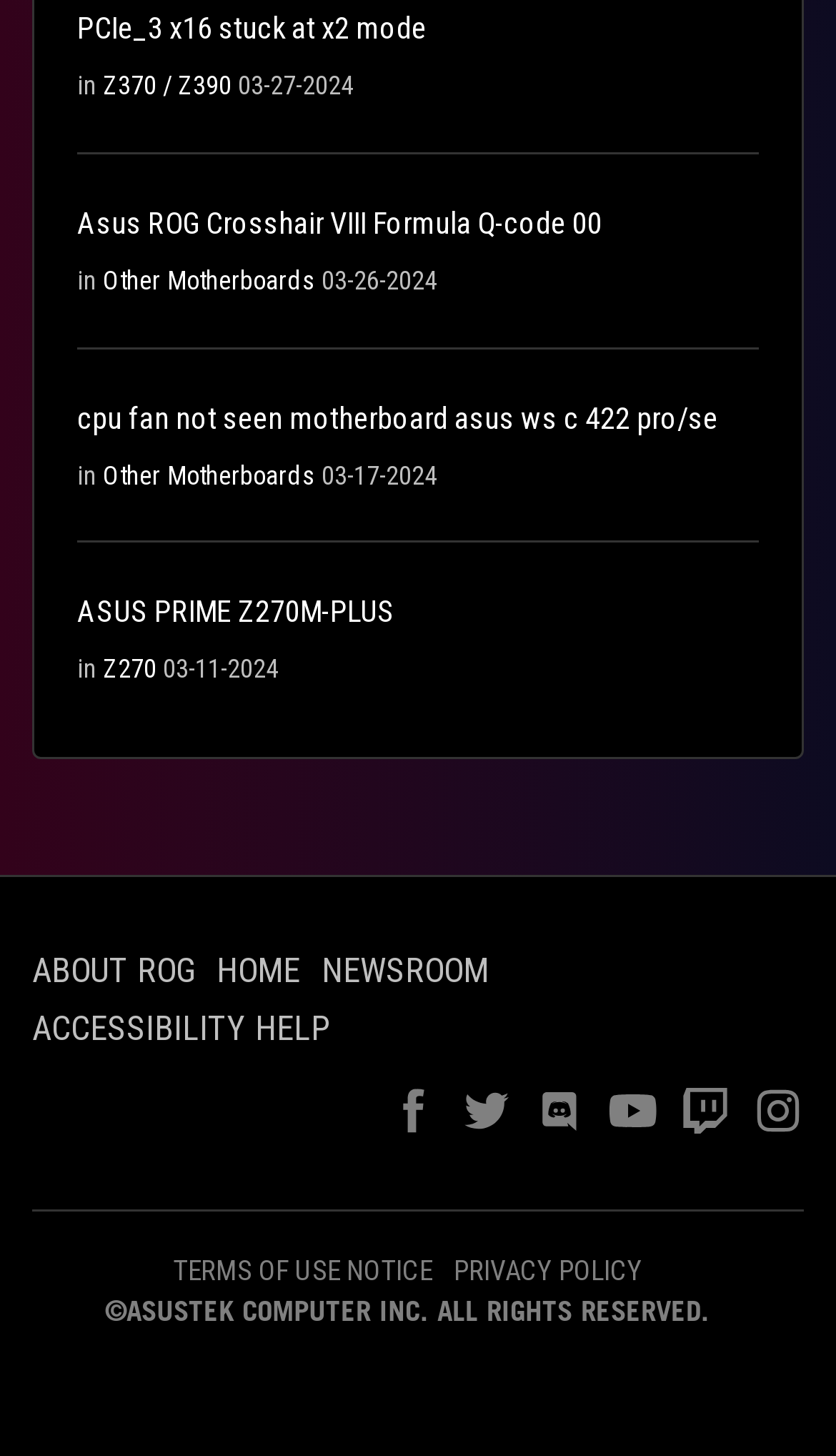Answer the question using only a single word or phrase: 
How many 'Other Motherboards' links are there?

2